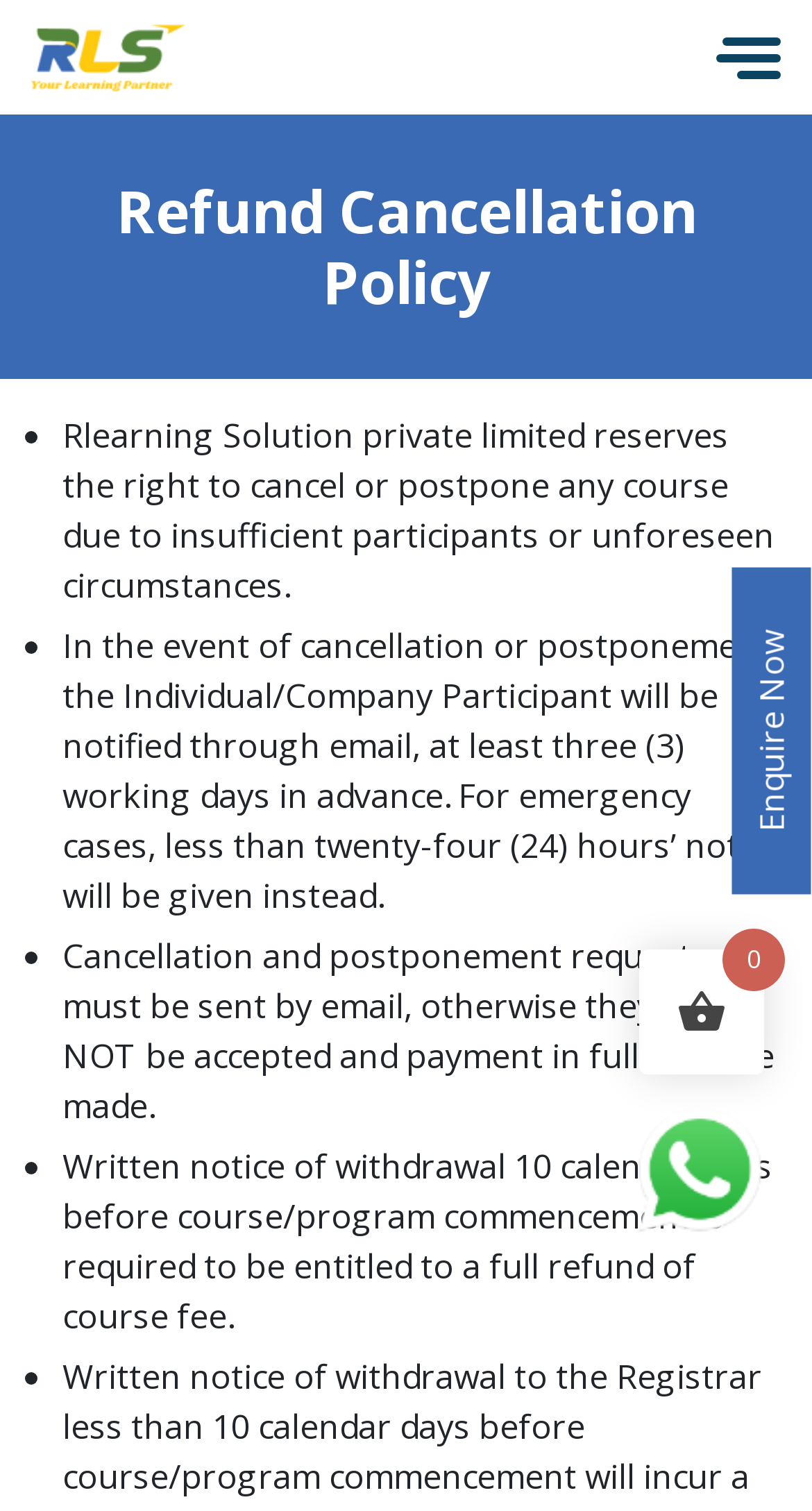How should cancellation requests be sent?
We need a detailed and meticulous answer to the question.

Cancellation and postponement requests must be sent by email, otherwise they will NOT be accepted and payment in full must be made.